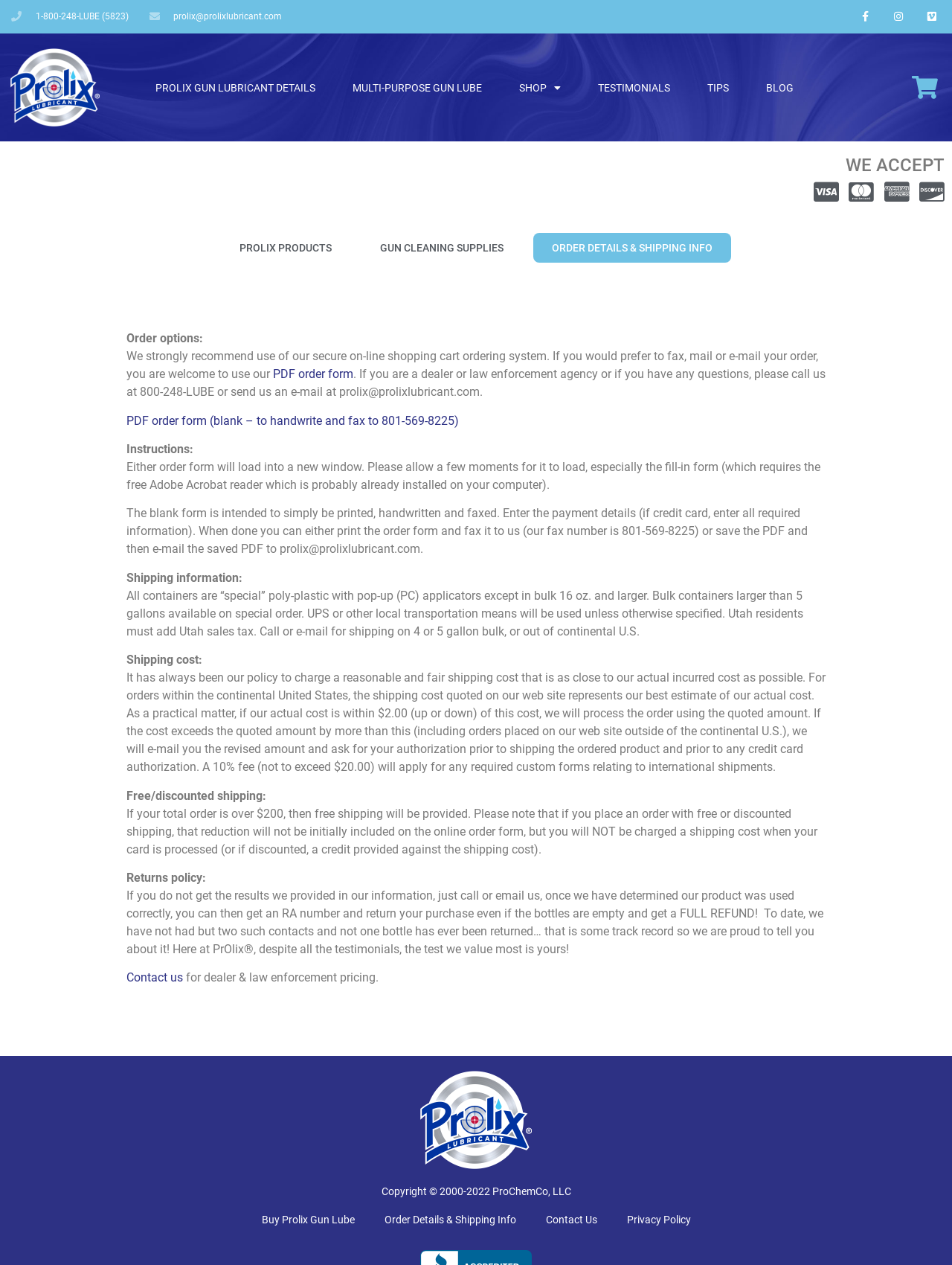Identify the bounding box coordinates of the element that should be clicked to fulfill this task: "Click the Facebook link". The coordinates should be provided as four float numbers between 0 and 1, i.e., [left, top, right, bottom].

[0.891, 0.0, 0.926, 0.026]